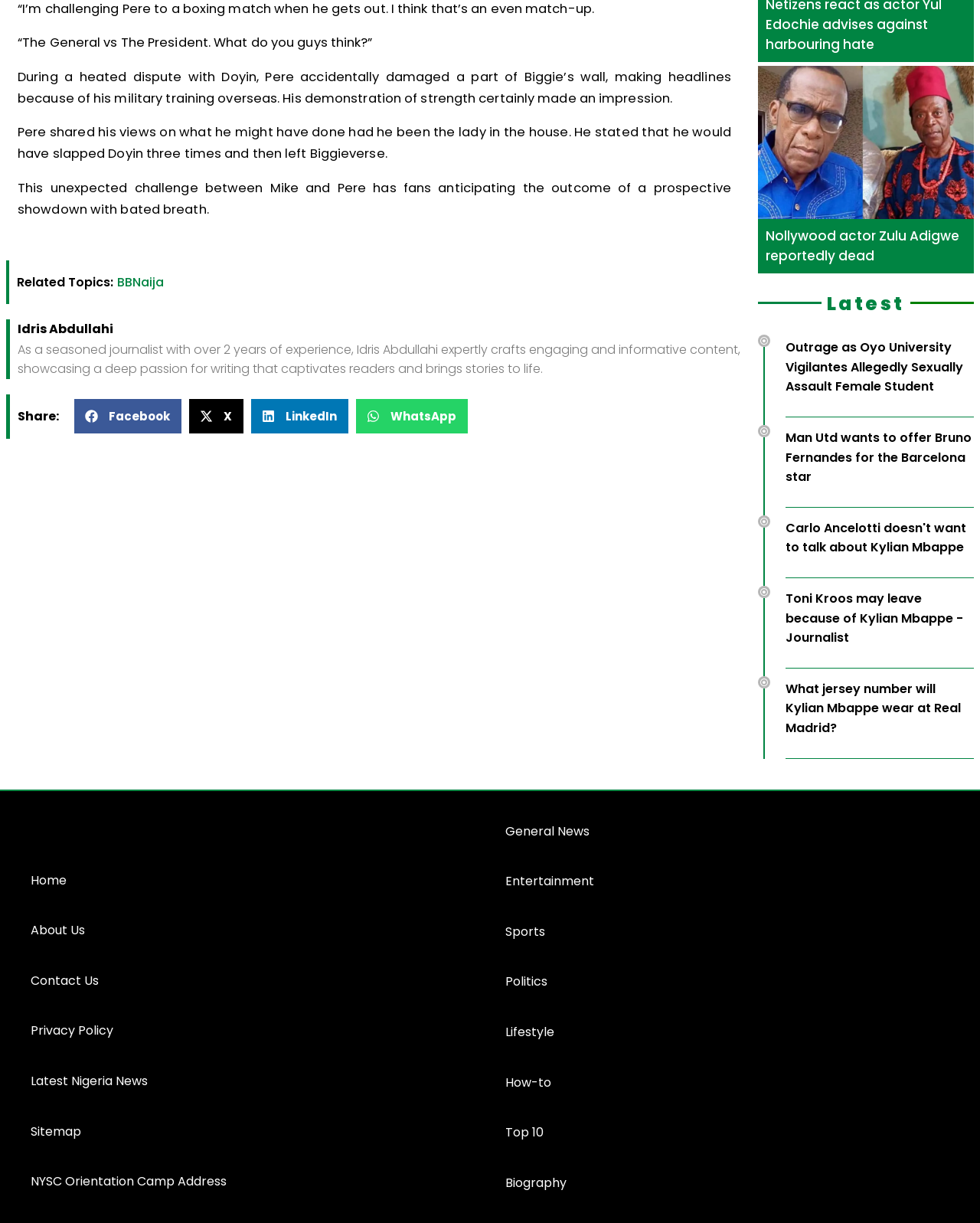What is the category of the article 'Outrage as Oyo University Vigilantes Allegedly Sexually Assault Female Student'?
Examine the image closely and answer the question with as much detail as possible.

The article 'Outrage as Oyo University Vigilantes Allegedly Sexually Assault Female Student' is located in the 'Latest' section of the page, and the link 'Latest Nigeria News' is located near the bottom of the page, suggesting that this article belongs to that category.